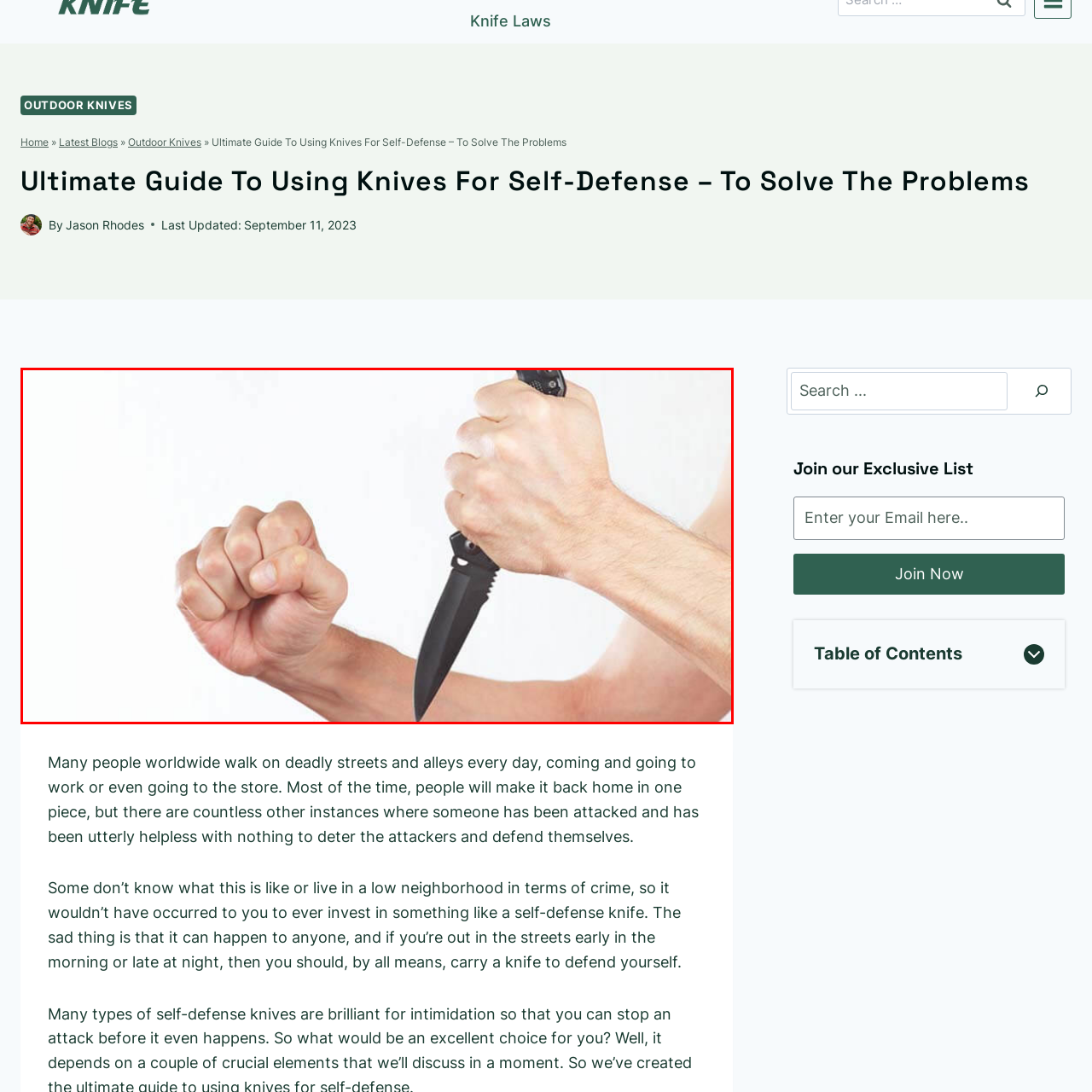What is the main theme of the accompanying article?  
Look closely at the image marked by the red border and give a detailed response rooted in the visual details found within the image.

The image depicts a person holding a knife in a defensive posture, and the background is plain, emphasizing the focus on the hands and the weapon, which conveys a sense of urgency and the serious nature of the topic at hand. This suggests that the accompanying article is related to self-defense, and the title 'Ultimate Guide To Using Knives For Self-Defense' further supports this conclusion.